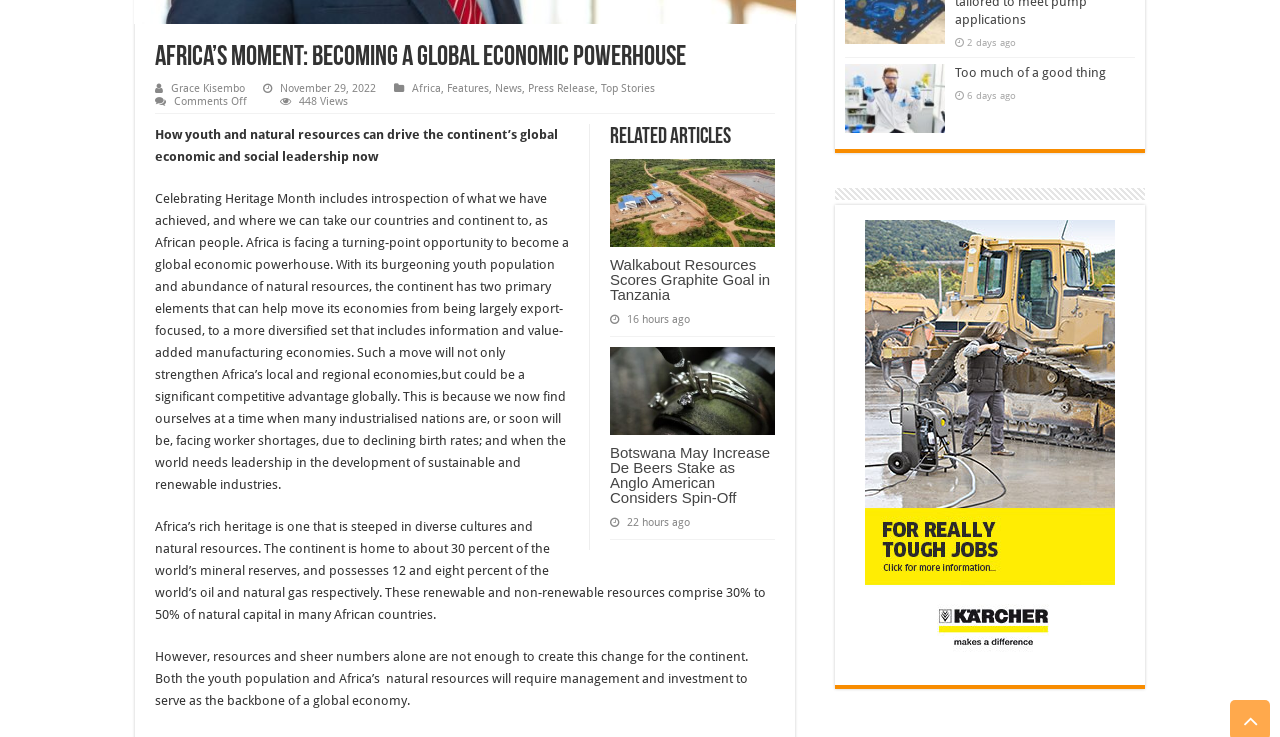Locate the bounding box for the described UI element: "title=""". Ensure the coordinates are four float numbers between 0 and 1, formatted as [left, top, right, bottom].

[0.66, 0.298, 0.887, 0.908]